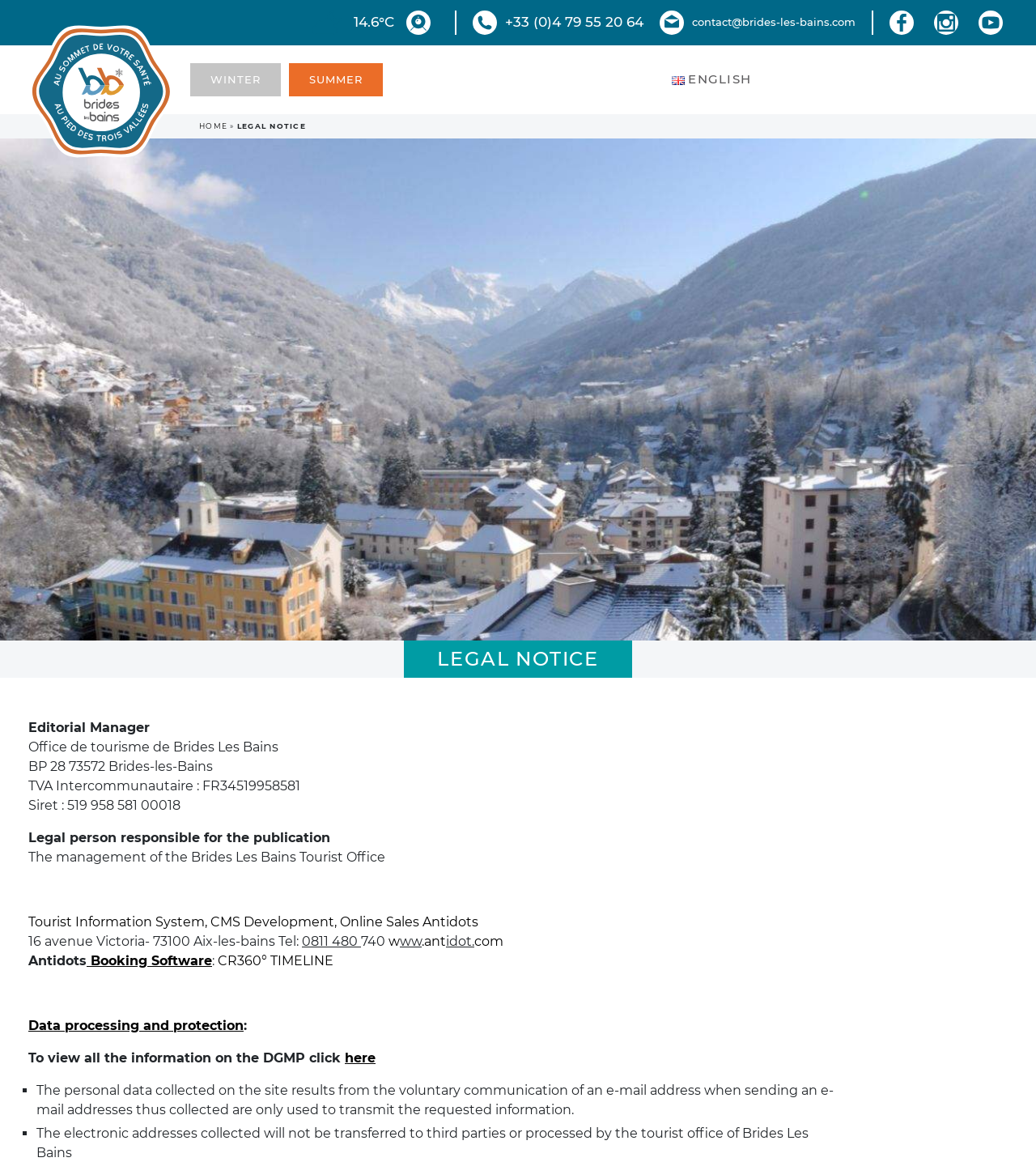Please identify the coordinates of the bounding box for the clickable region that will accomplish this instruction: "Contact the tourist office".

[0.637, 0.009, 0.826, 0.03]